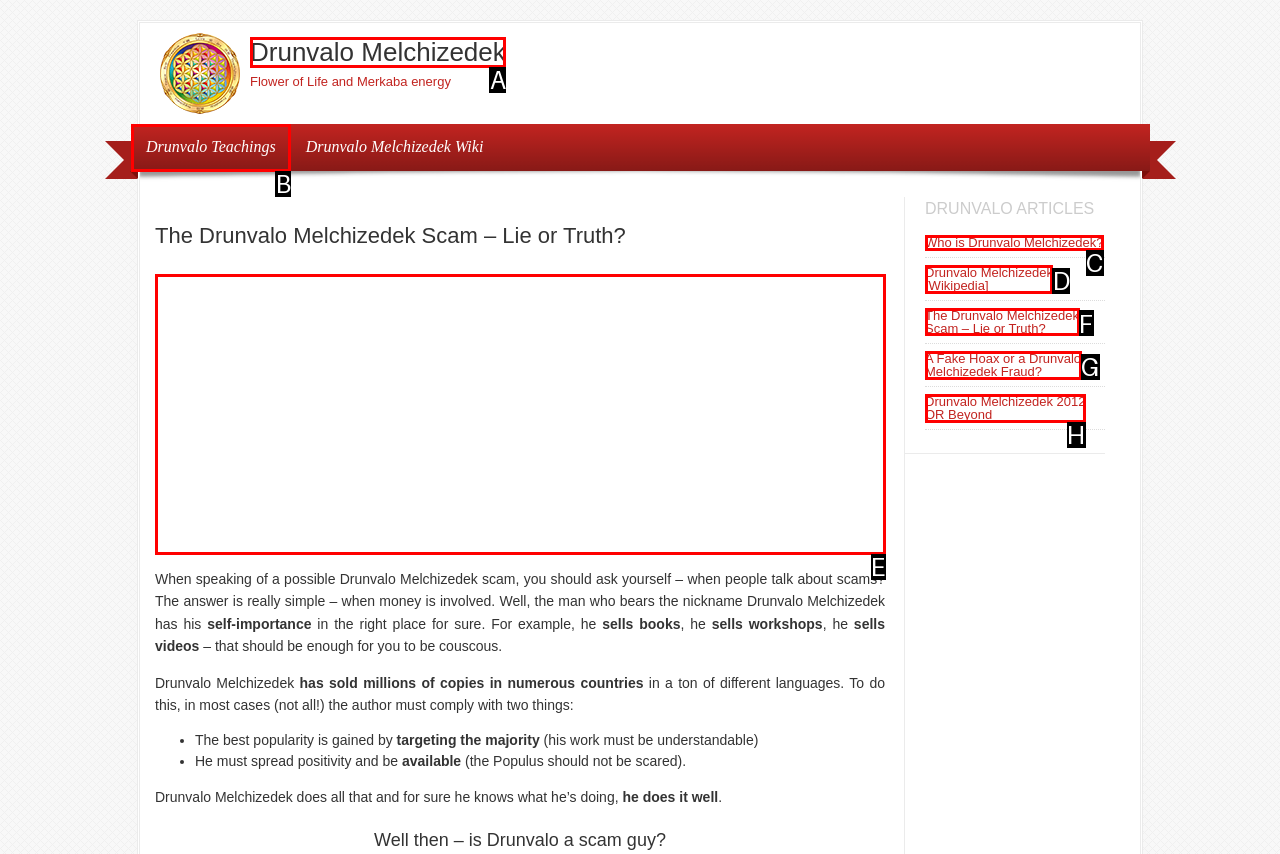From the options shown in the screenshot, tell me which lettered element I need to click to complete the task: Explore the article about Drunvalo Melchizedek Scam.

F